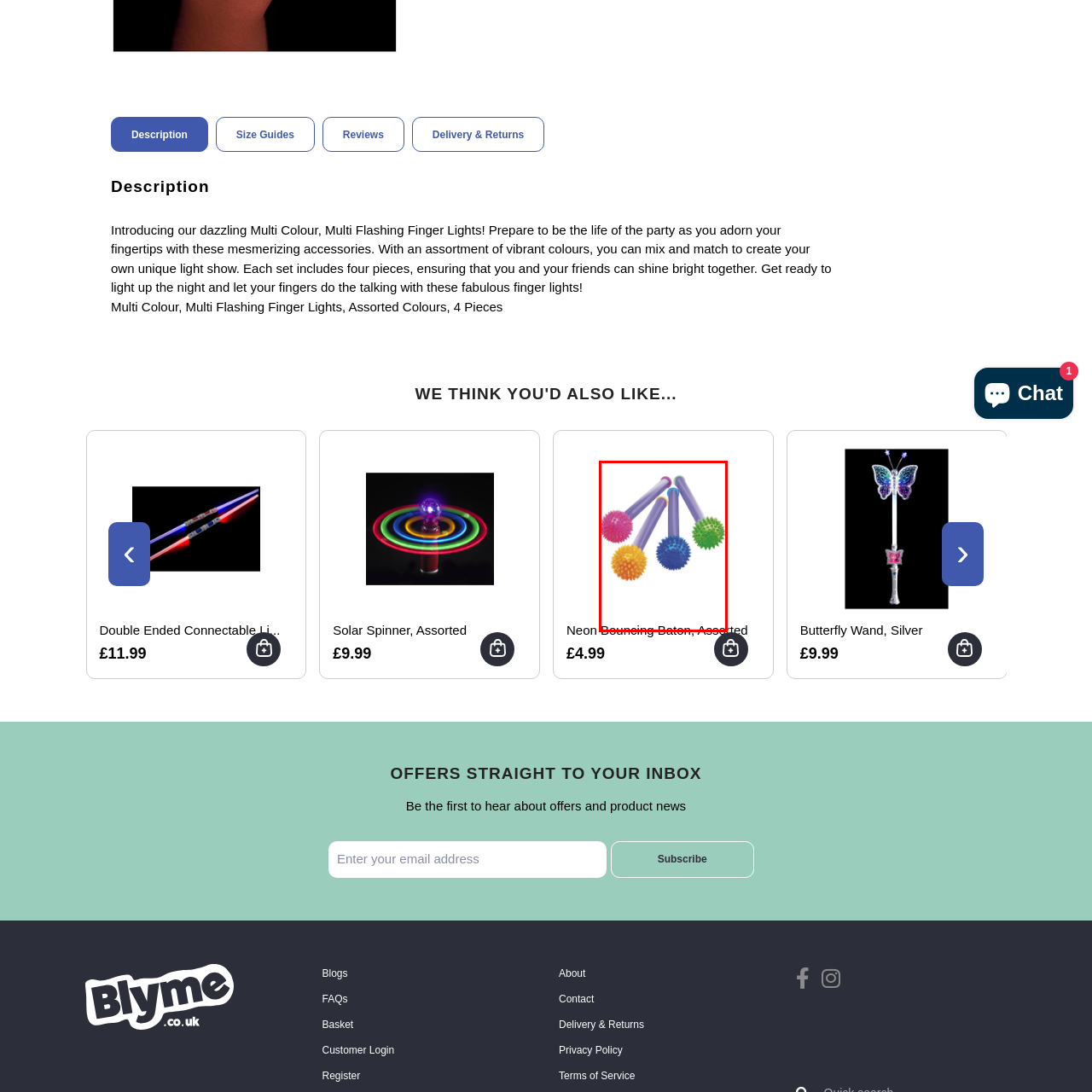Please provide a comprehensive description of the image that is enclosed within the red boundary.

This vibrant image showcases an assortment of Neon Bouncing Batons, each featuring a colorful, spiked ball at the end of a long, flexible stick. The batons are displayed in a lively arrangement, showcasing bright colors—pink, purple, yellow, and green—that are perfect for parties, celebrations, or playful activities. These fun accessories are designed to bounce and add an energetic flair to any event, making them a fantastic choice for both children and adults who want to illuminate their gatherings with playful light and movement. Ideal for festive occasions, these batons promise hours of enjoyment and fun!